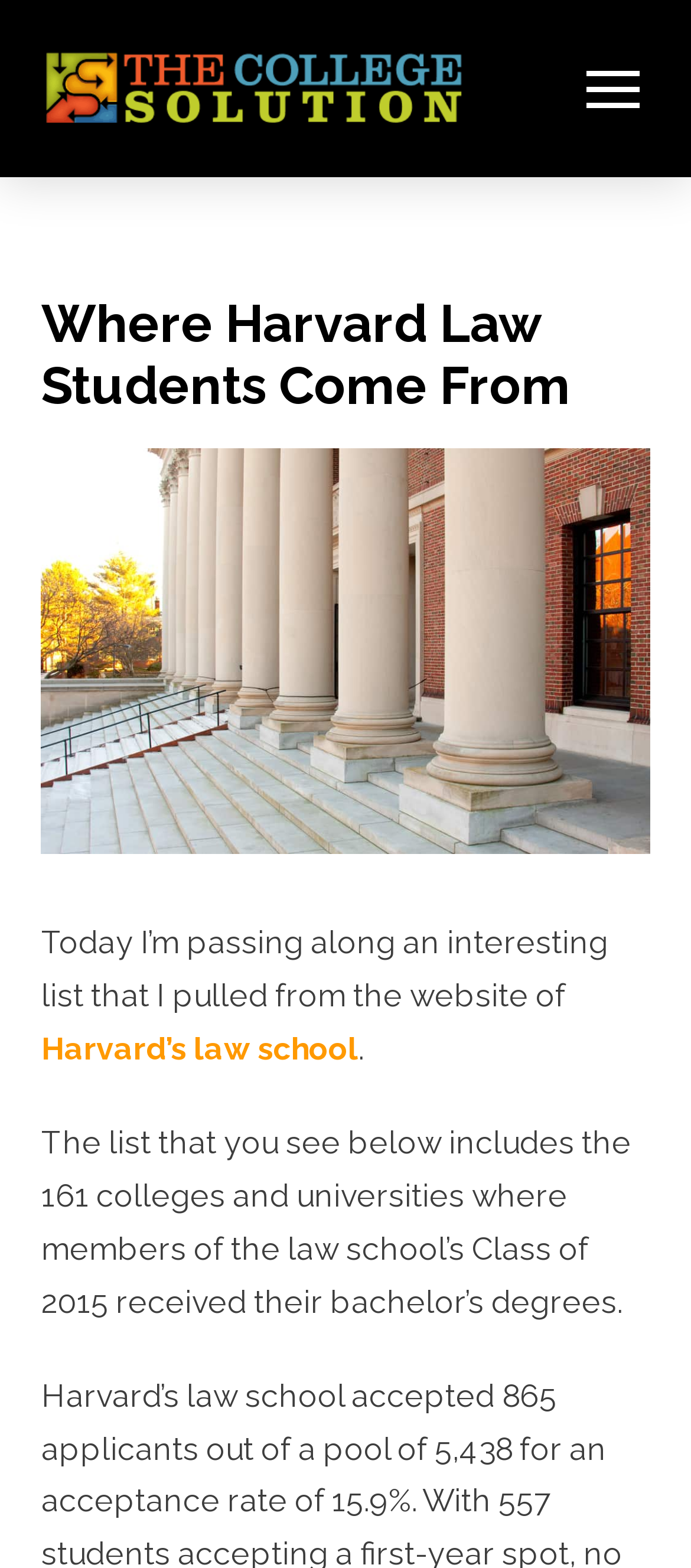What is the name of the law school mentioned?
Based on the screenshot, answer the question with a single word or phrase.

Harvard